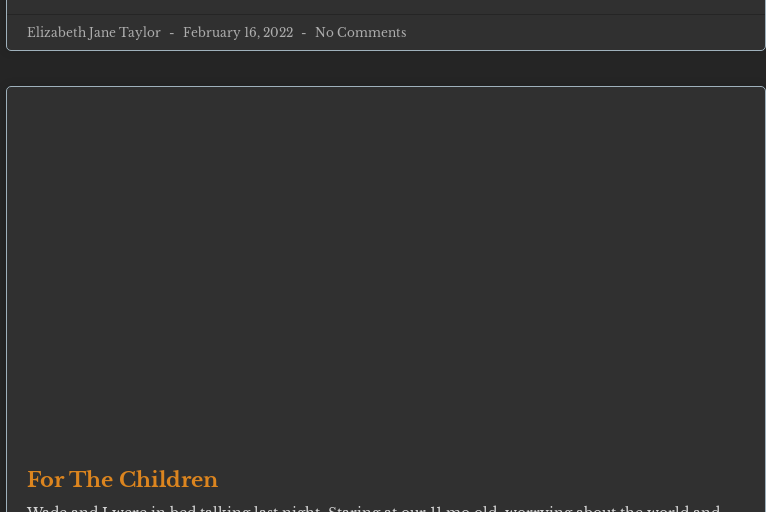Answer the question using only one word or a concise phrase: What is the date of the reflection?

February 16, 2022